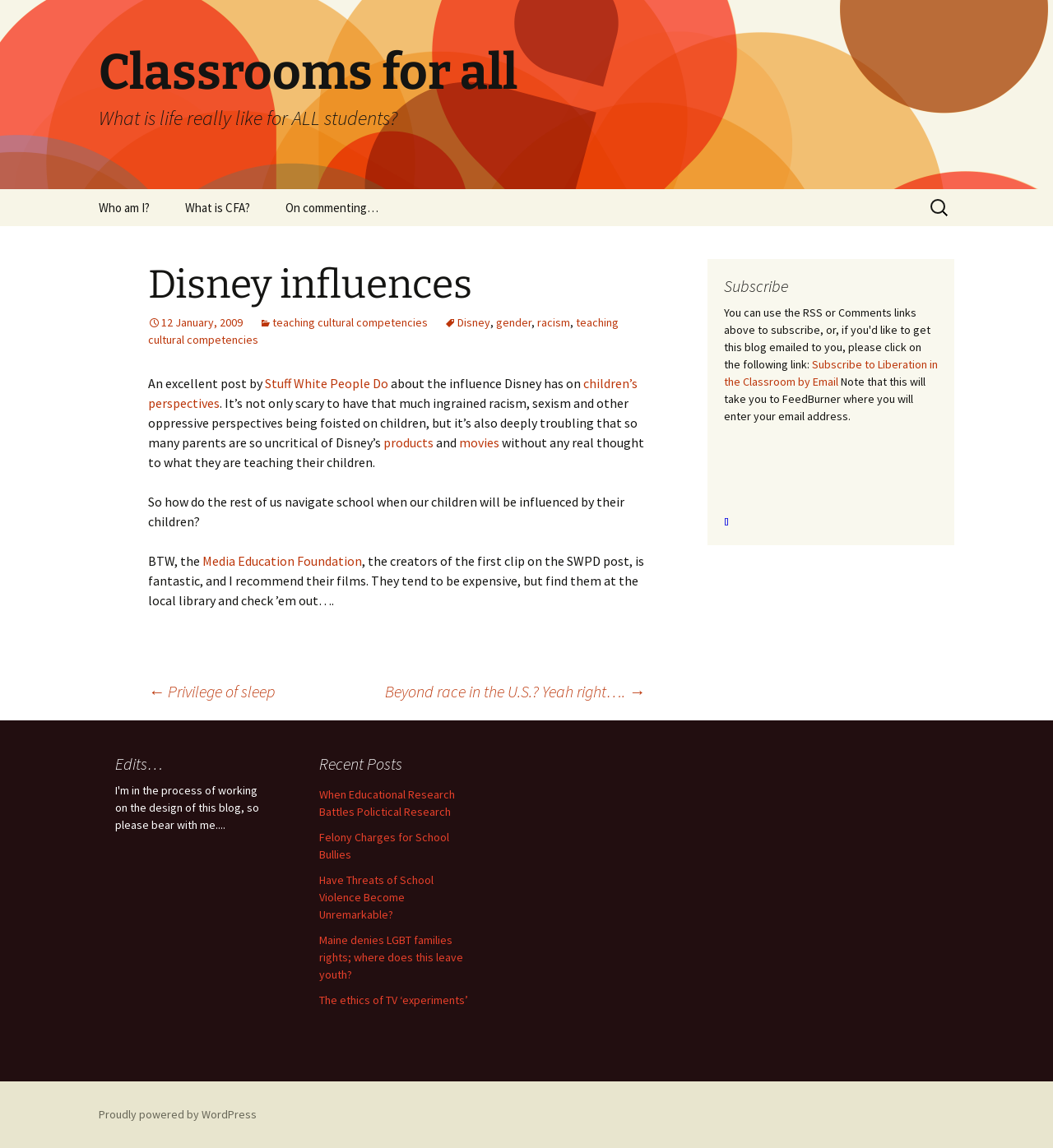How many links are there in the main section?
Please give a detailed answer to the question using the information shown in the image.

I counted the number of link elements within the main section of the webpage. The main section is denoted by the element with ID 17, and within it, I found 7 link elements.